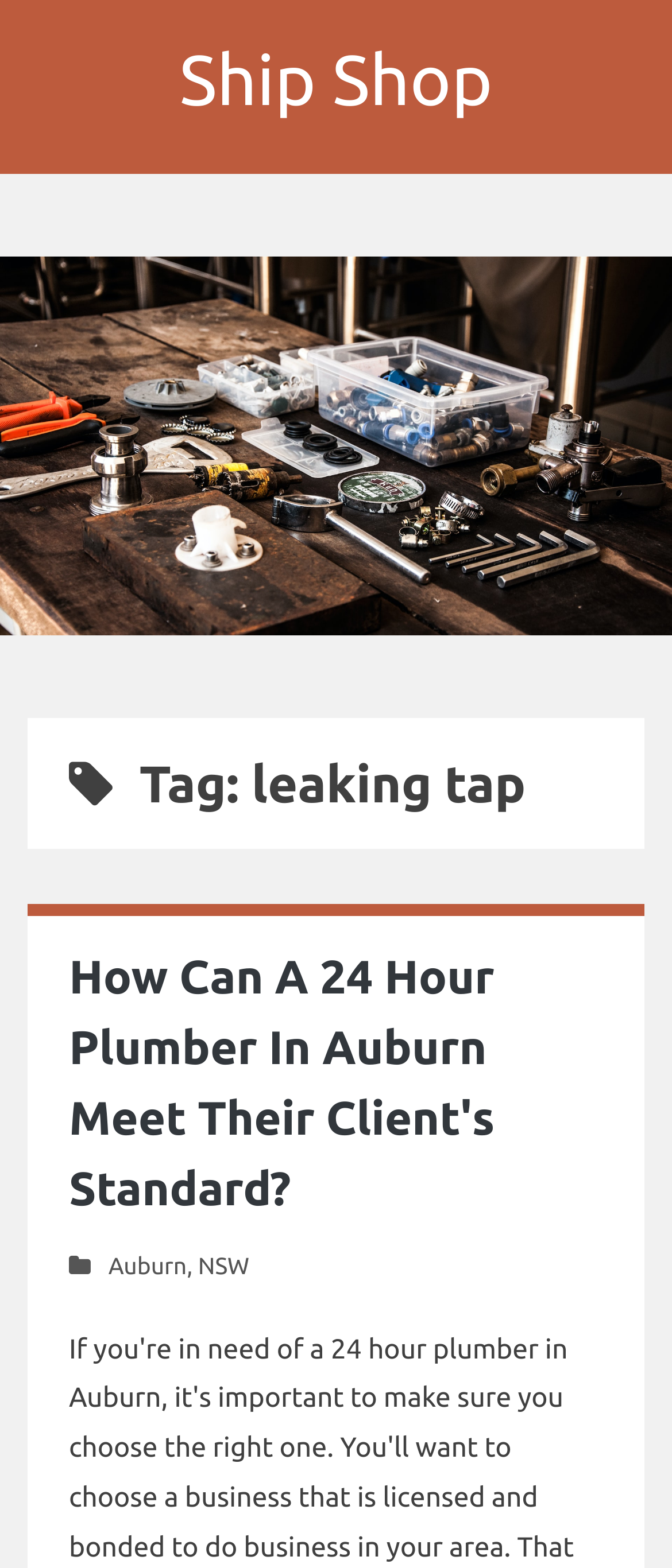Offer a meticulous description of the webpage's structure and content.

The webpage is about a leaking tap, with a prominent link to "Ship Shop" at the top center of the page. Below this link, there is a horizontal navigation menu with a single, blank link that spans the entire width of the page. 

The main content of the webpage is headed by a title "Tag: leaking tap" located at the top left of the page. This title is followed by a subheading "How Can A 24 Hour Plumber In Auburn Meet Their Client's Standard?" which is positioned directly below the title. 

To the right of the subheading, there is a link with the same text as the subheading. Below this link, there are three elements aligned horizontally: a link to "Auburn", a comma, and a link to "NSW". These elements are positioned at the bottom left of the page.